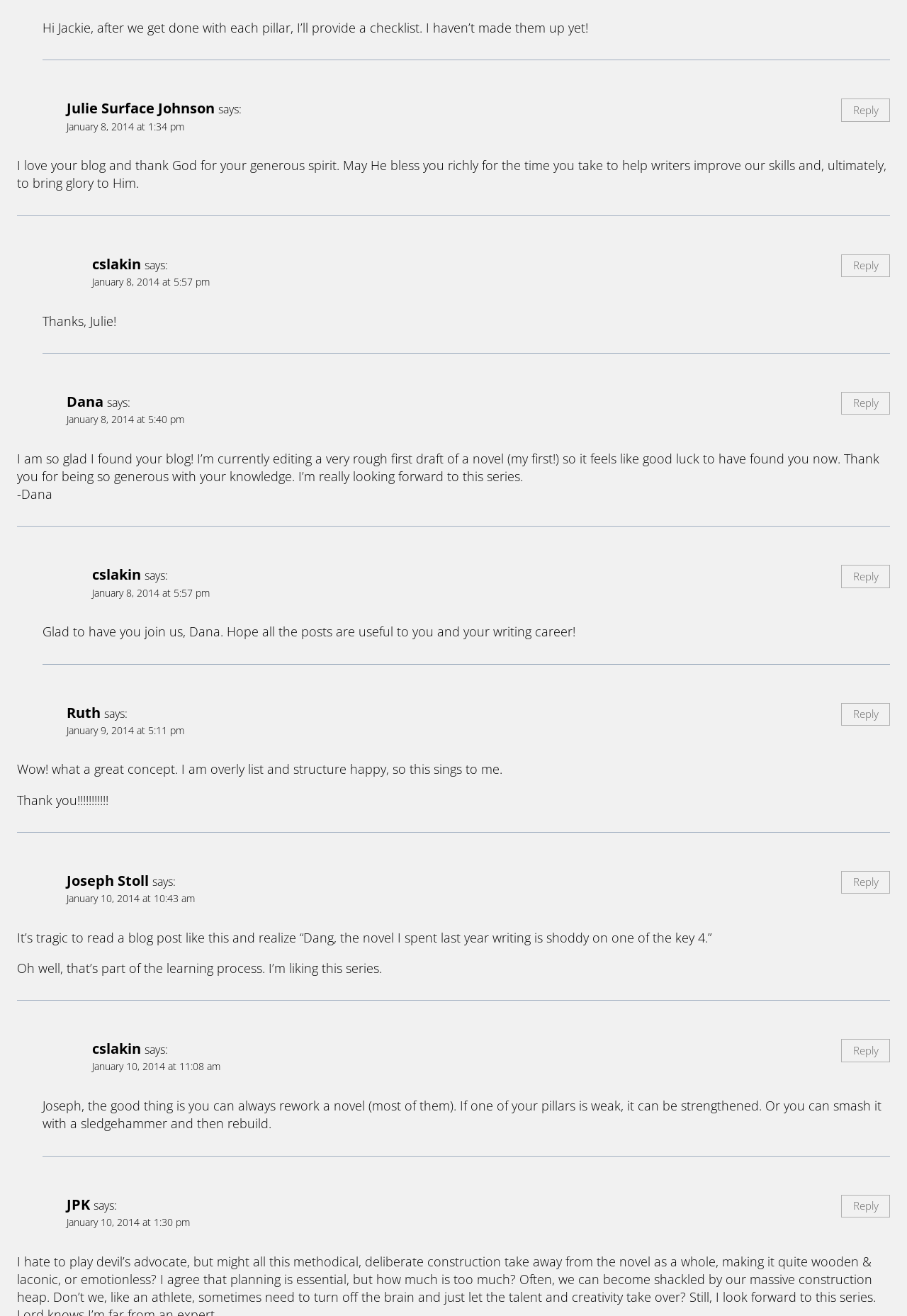Based on the description "Joseph Stoll", find the bounding box of the specified UI element.

[0.073, 0.661, 0.164, 0.676]